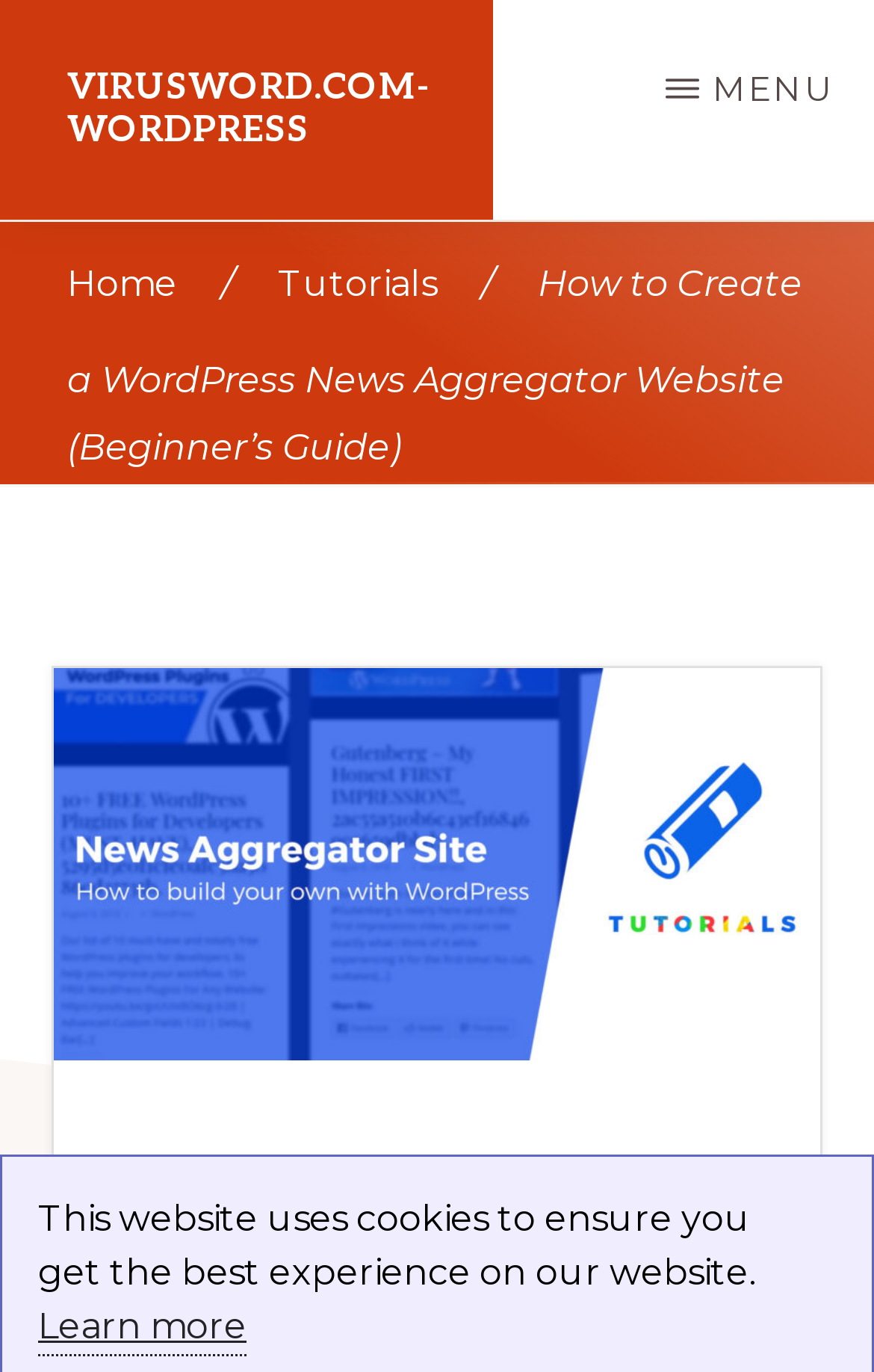Look at the image and give a detailed response to the following question: What is the purpose of the 'Skip to main content' link?

I inferred the purpose of the 'Skip to main content' link by considering its position at the top of the webpage and its label, which suggests that it allows users to bypass the navigation and go directly to the main content of the page.